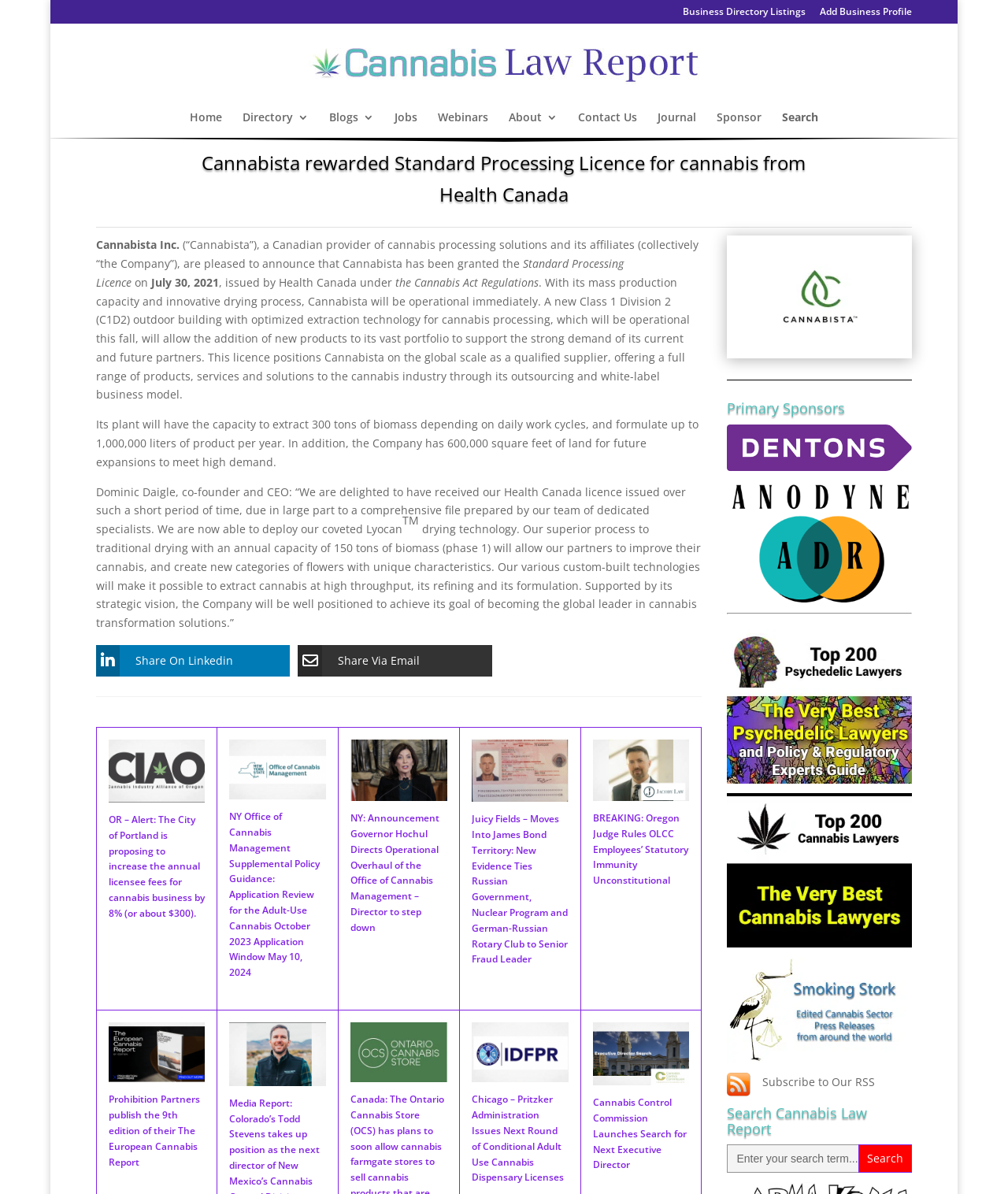Identify the bounding box coordinates for the element you need to click to achieve the following task: "Click on the 'Share On Linkedin' link". The coordinates must be four float values ranging from 0 to 1, formatted as [left, top, right, bottom].

[0.095, 0.54, 0.264, 0.566]